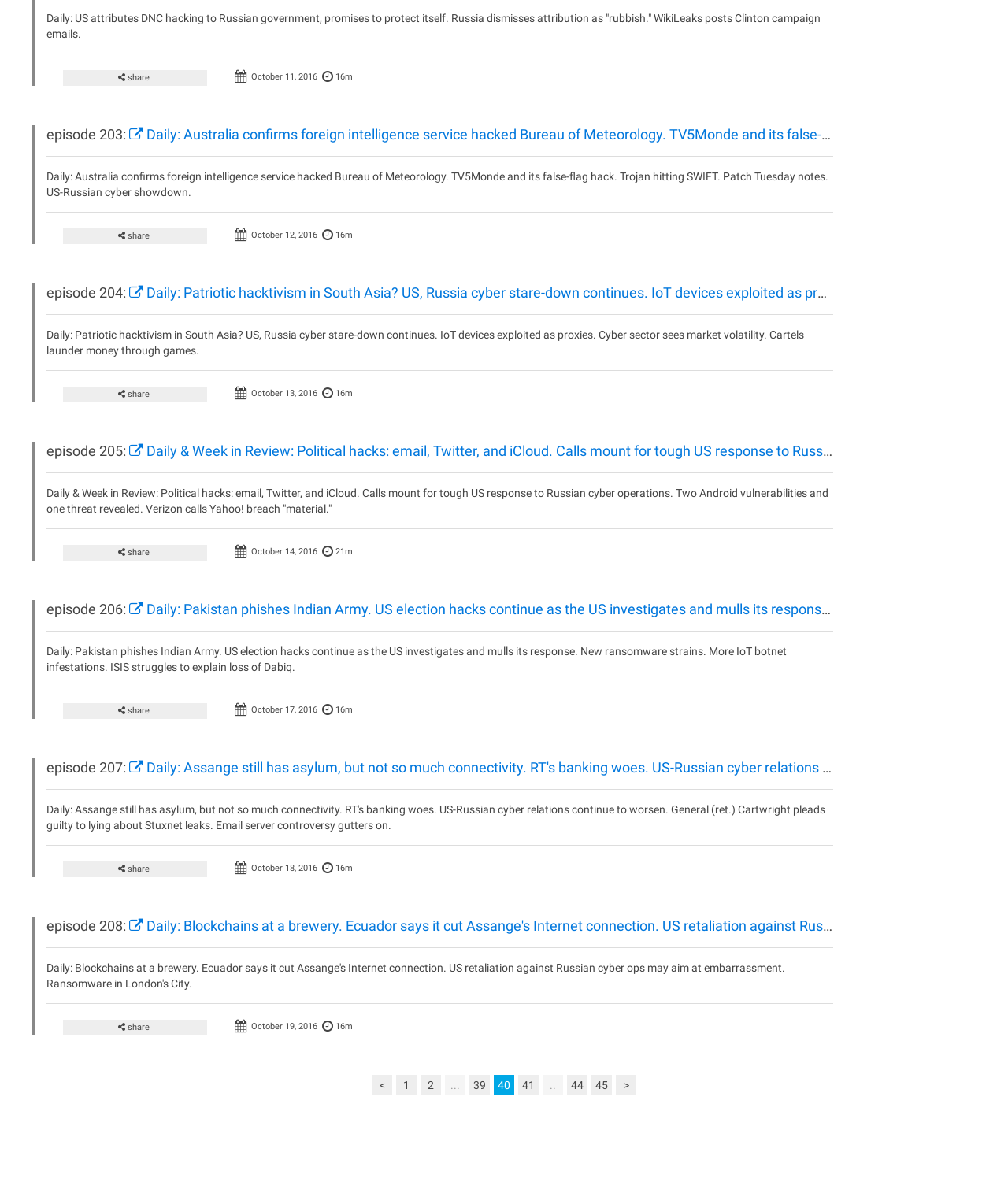Extract the bounding box coordinates of the UI element described by: "45". The coordinates should include four float numbers ranging from 0 to 1, e.g., [left, top, right, bottom].

[0.587, 0.912, 0.607, 0.93]